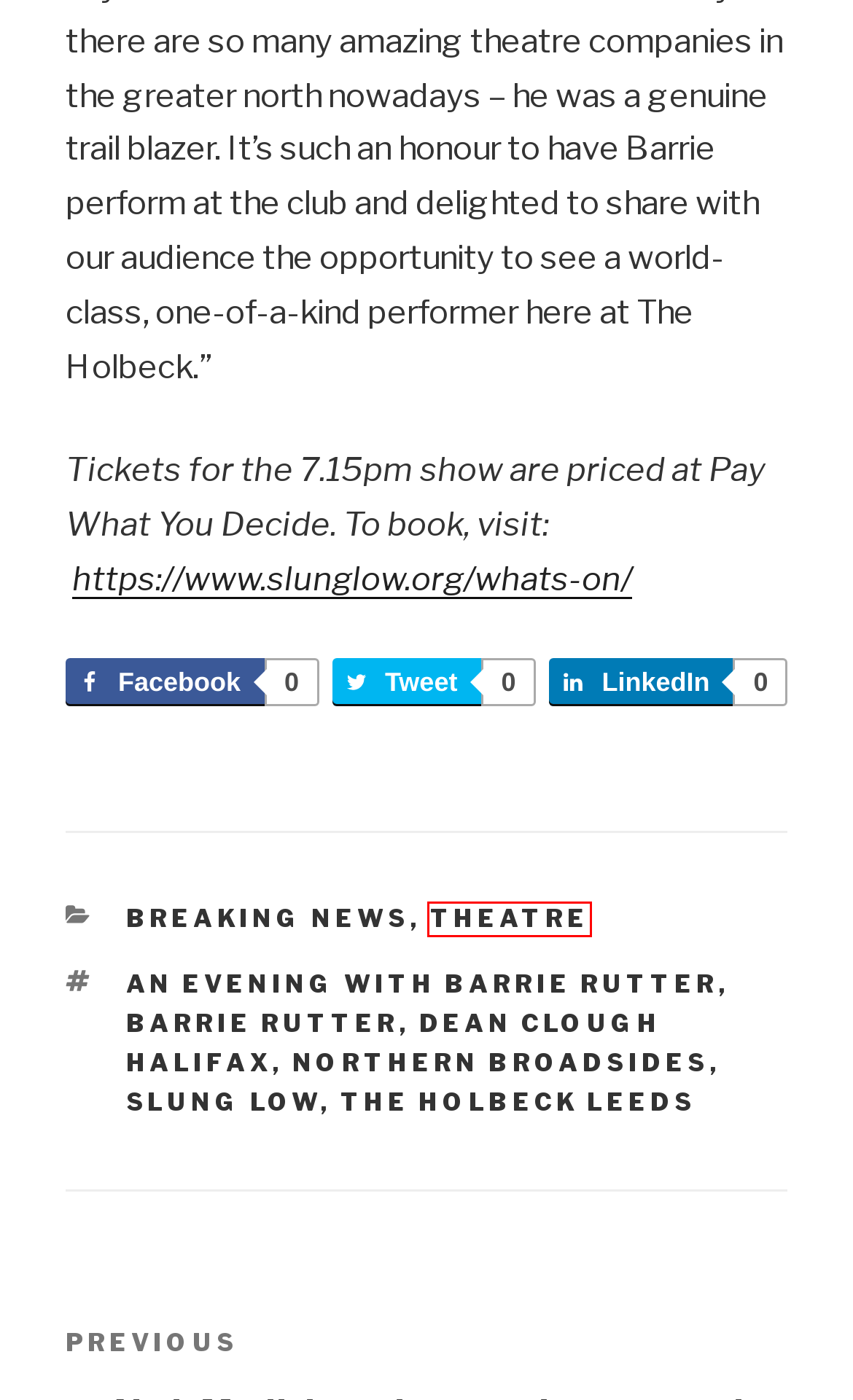Review the webpage screenshot provided, noting the red bounding box around a UI element. Choose the description that best matches the new webpage after clicking the element within the bounding box. The following are the options:
A. An Evening With Barrie Rutter Archives - charleshutchpress
B. Blog Tool, Publishing Platform, and CMS – WordPress.org English (UK)
C. Slung Low Archives - charleshutchpress
D. Breaking News Archives - charleshutchpress
E. Theatre Archives - charleshutchpress
F. The Holbeck Leeds Archives - charleshutchpress
G. York Mediale embraces city community to the max for second digital arts festival - charleshutchpress
H. Northern Broadsides Archives - charleshutchpress

E